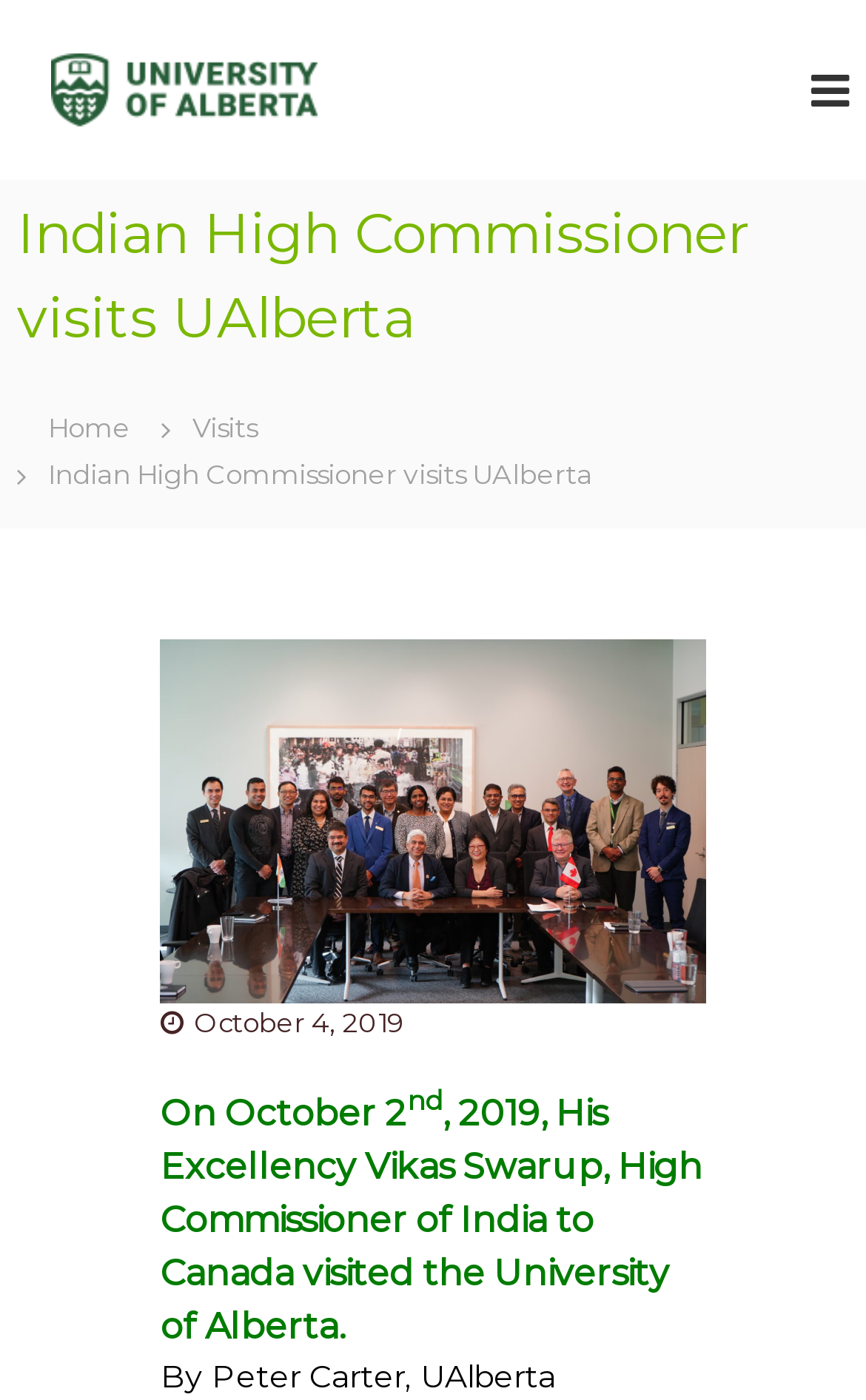Determine the title of the webpage and give its text content.

Indian High Commissioner visits UAlberta